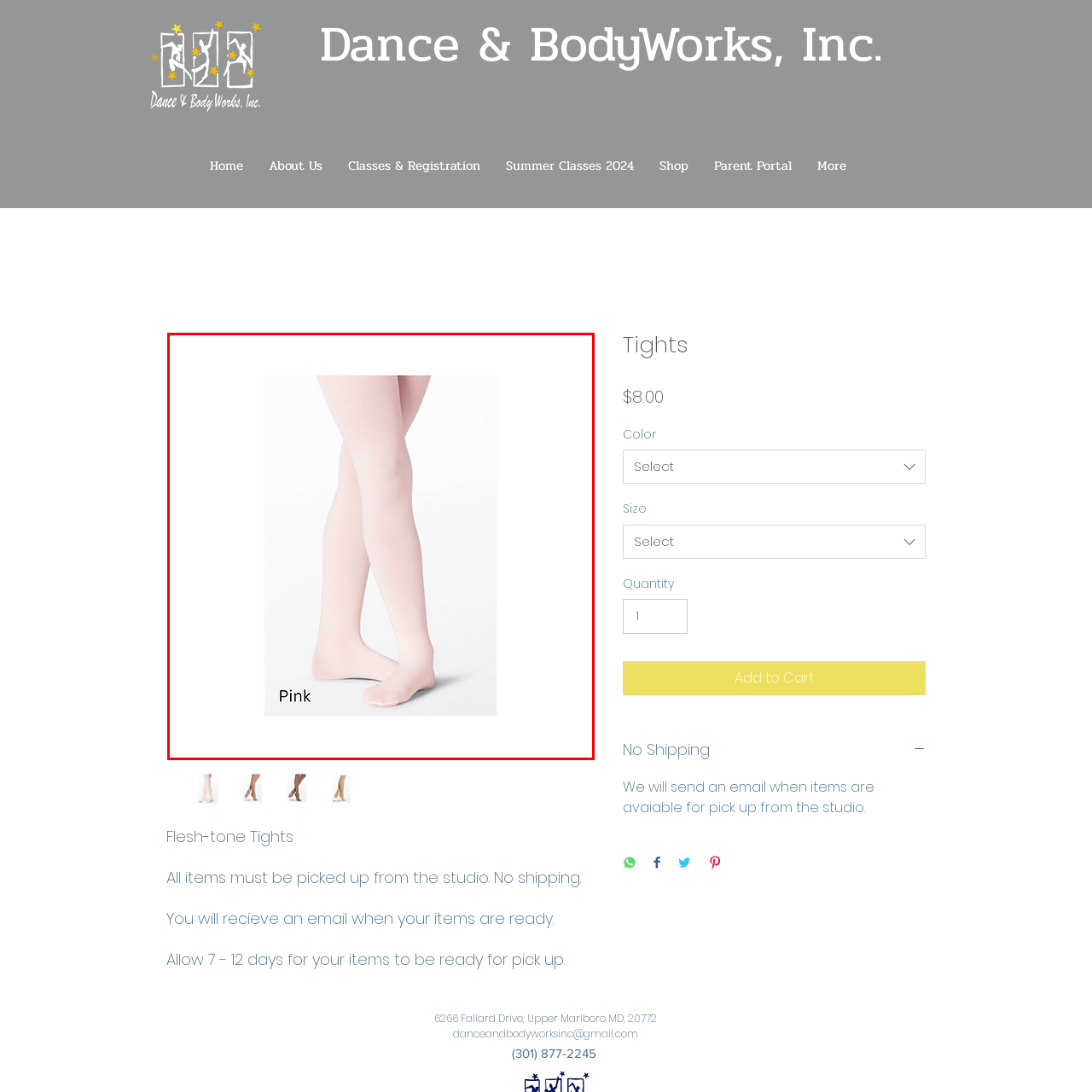Elaborate on the details of the image that is highlighted by the red boundary.

This image showcases a pair of flesh-tone tights, specifically in a light pink shade. The tights are designed to provide a seamless and smooth appearance, ideal for dance and performance wear. The model's legs are positioned elegantly, highlighting the fit and design of the tights. The bottom left corner features the word "Pink," indicating the color of the product. These tights are ideal for dancers and performers looking for a subtle and polished look in their attire.